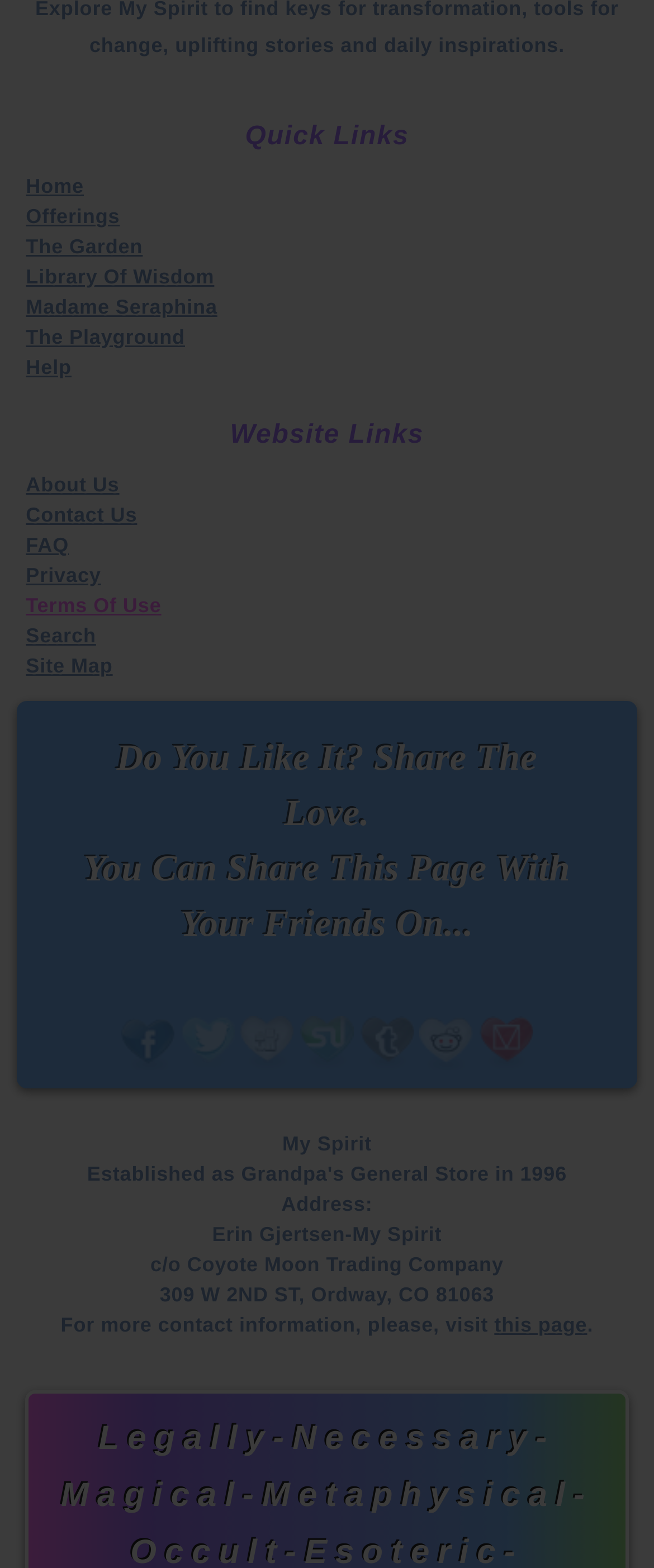Locate the bounding box coordinates of the area to click to fulfill this instruction: "Click on Home". The bounding box should be presented as four float numbers between 0 and 1, in the order [left, top, right, bottom].

[0.04, 0.111, 0.128, 0.126]